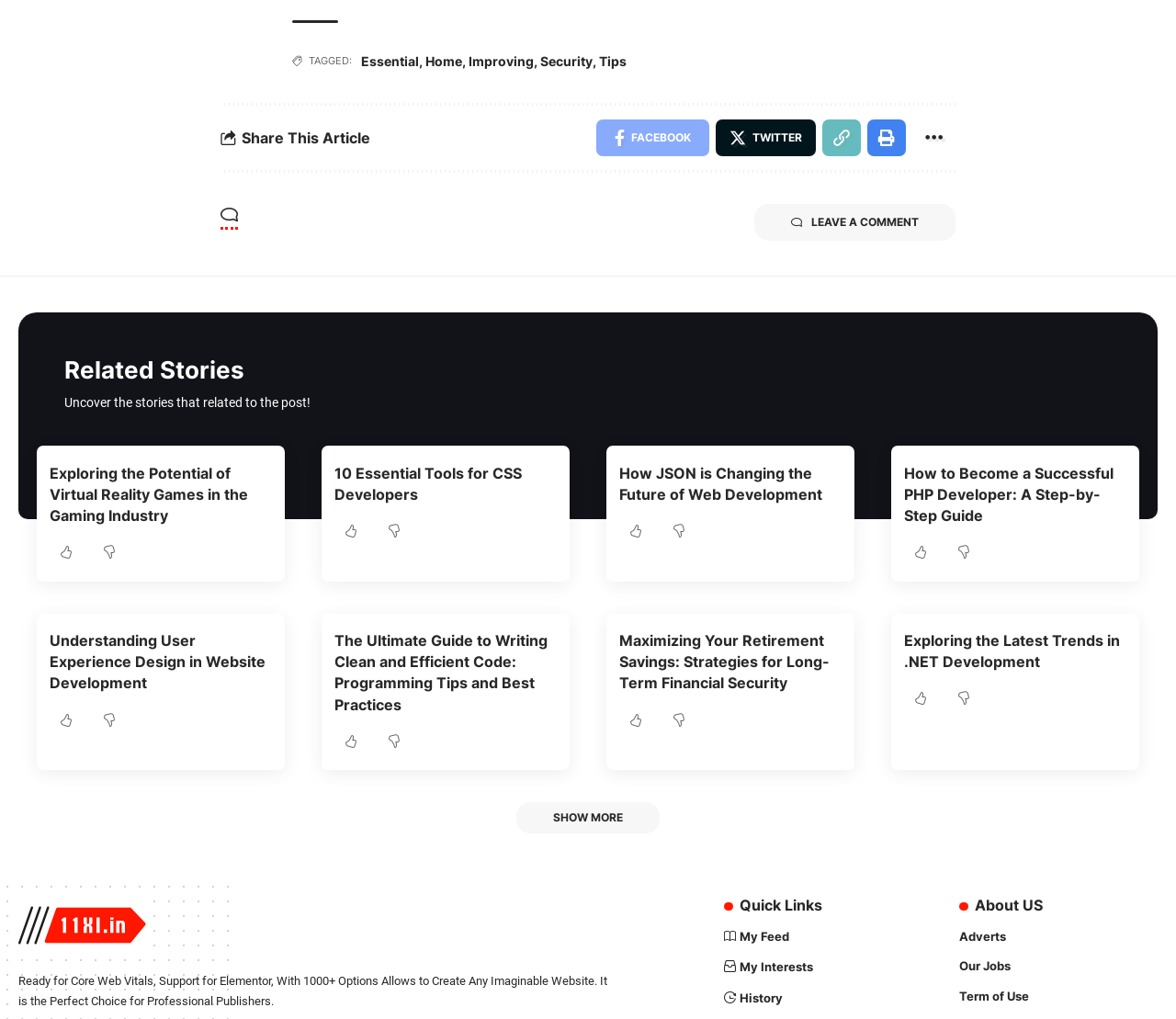How many share options are available?
Please look at the screenshot and answer in one word or a short phrase.

5